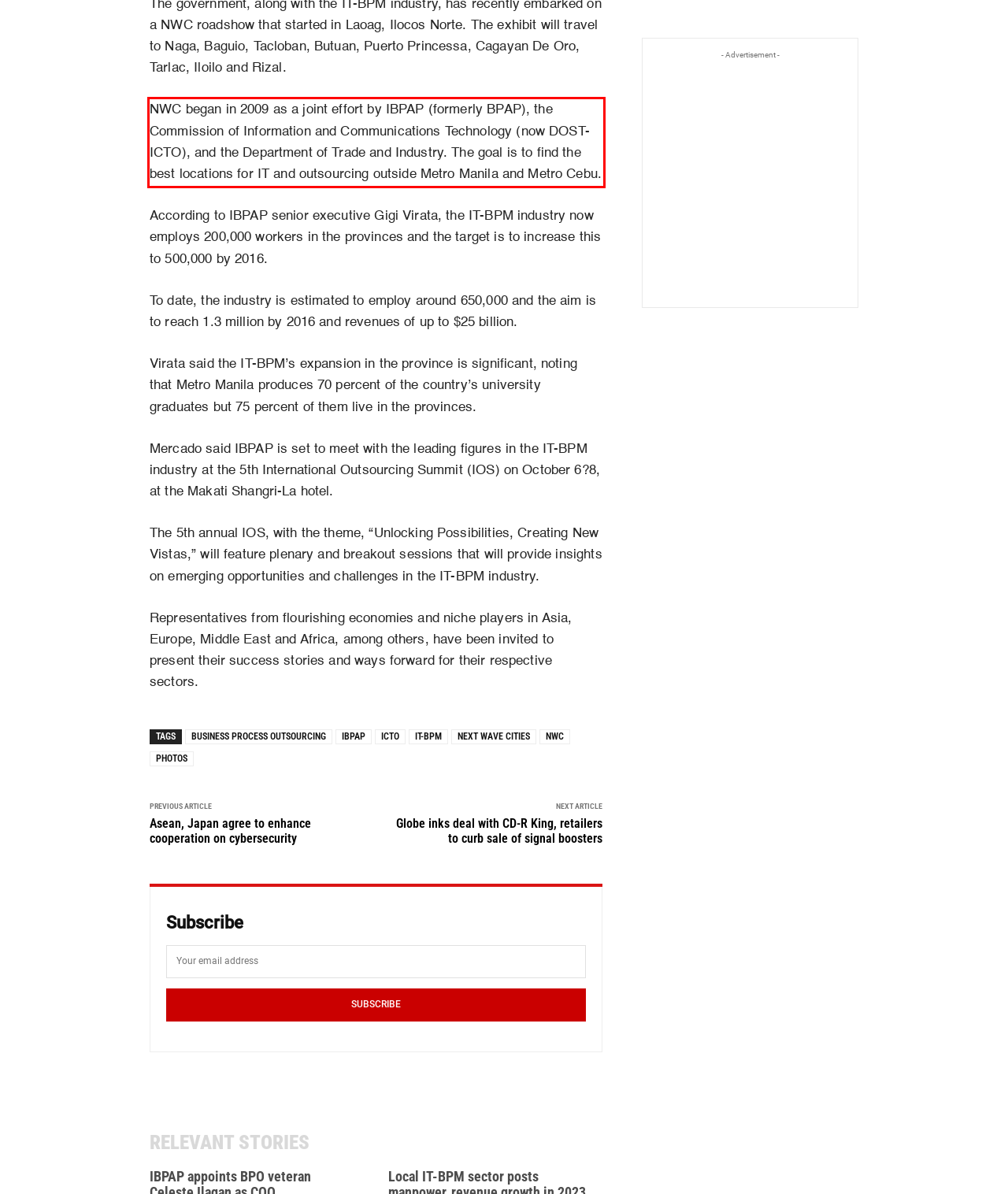Please perform OCR on the UI element surrounded by the red bounding box in the given webpage screenshot and extract its text content.

NWC began in 2009 as a joint effort by IBPAP (formerly BPAP), the Commission of Information and Communications Technology (now DOST-ICTO), and the Department of Trade and Industry. The goal is to find the best locations for IT and outsourcing outside Metro Manila and Metro Cebu.